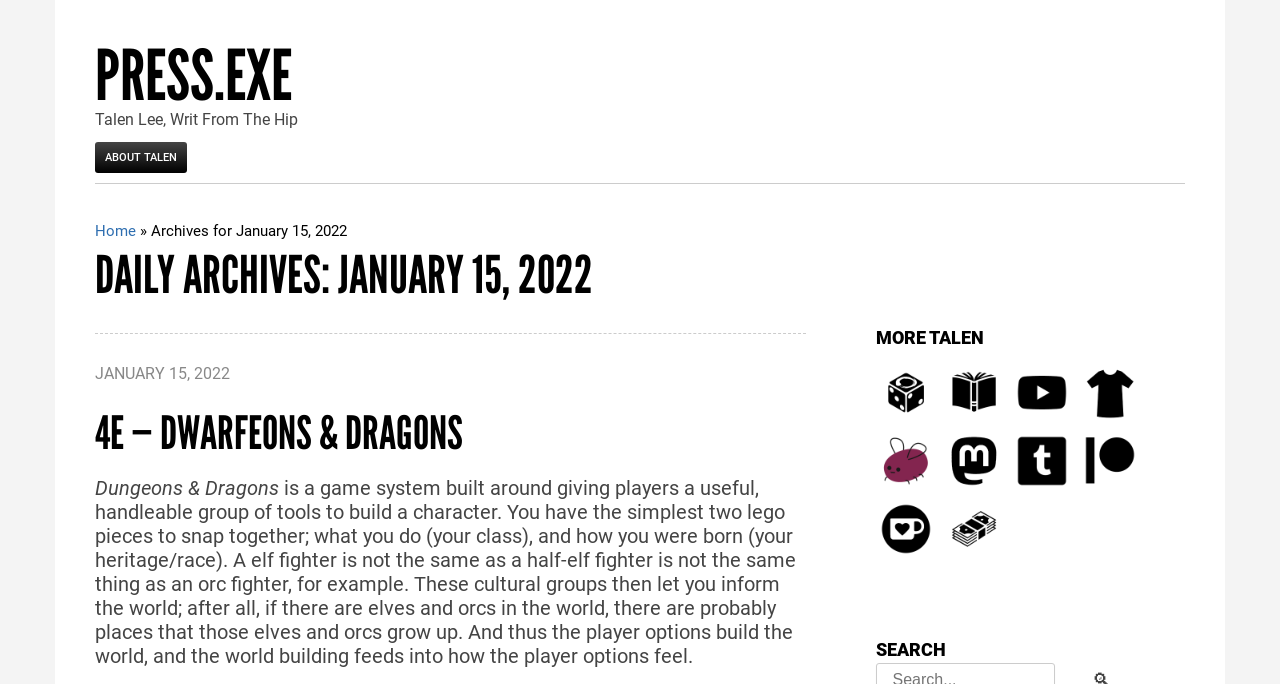How many social media links are there?
Please give a well-detailed answer to the question.

There are 7 social media links located at the bottom of the webpage, including a six-sided dice with an ink swirl, an open book, a Youtube logo, a t-shirt, a Cohost logo, a Mastodon logo, and a tumblr logo.